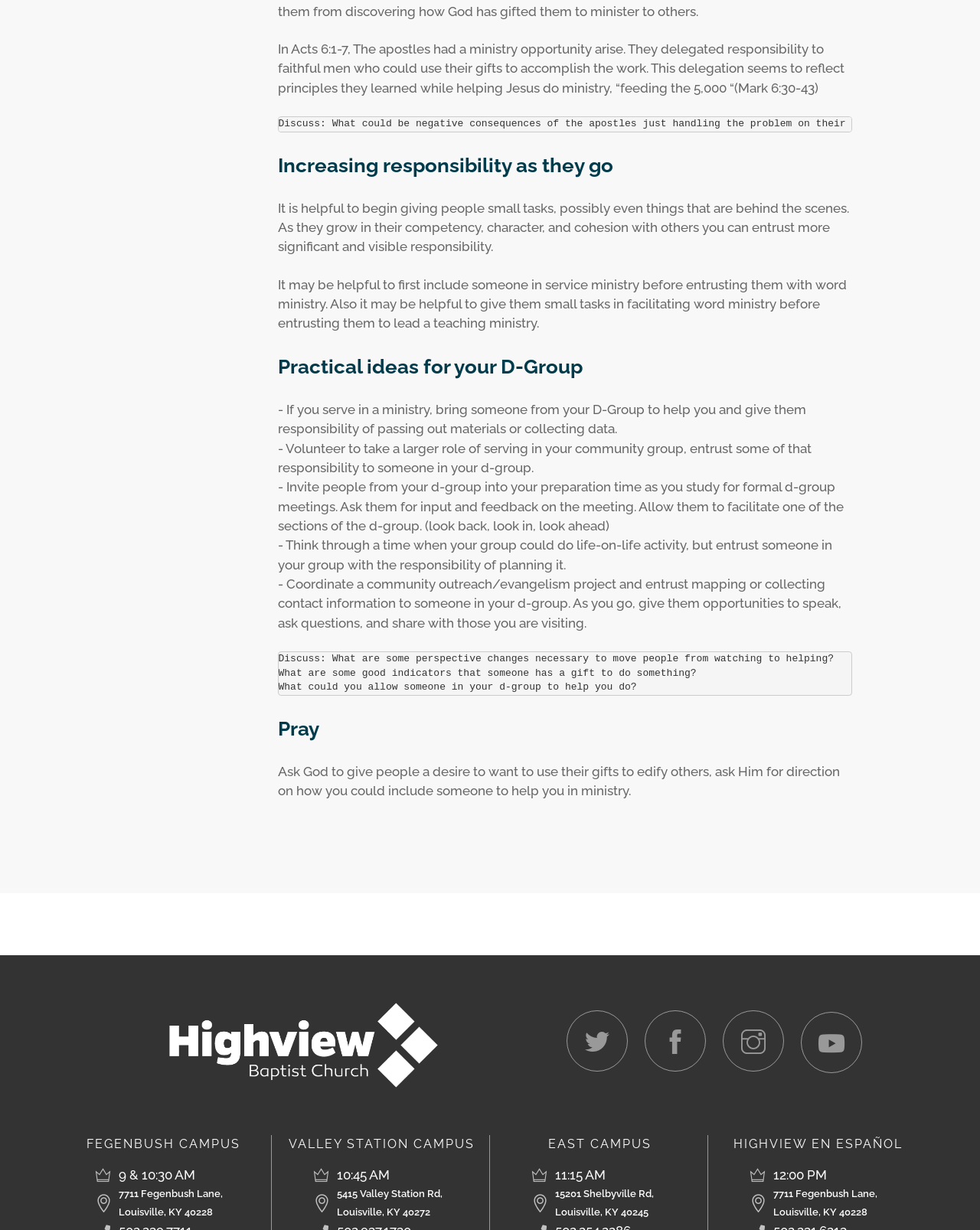Identify the bounding box coordinates of the region I need to click to complete this instruction: "Click the share icon".

[0.578, 0.821, 0.64, 0.871]